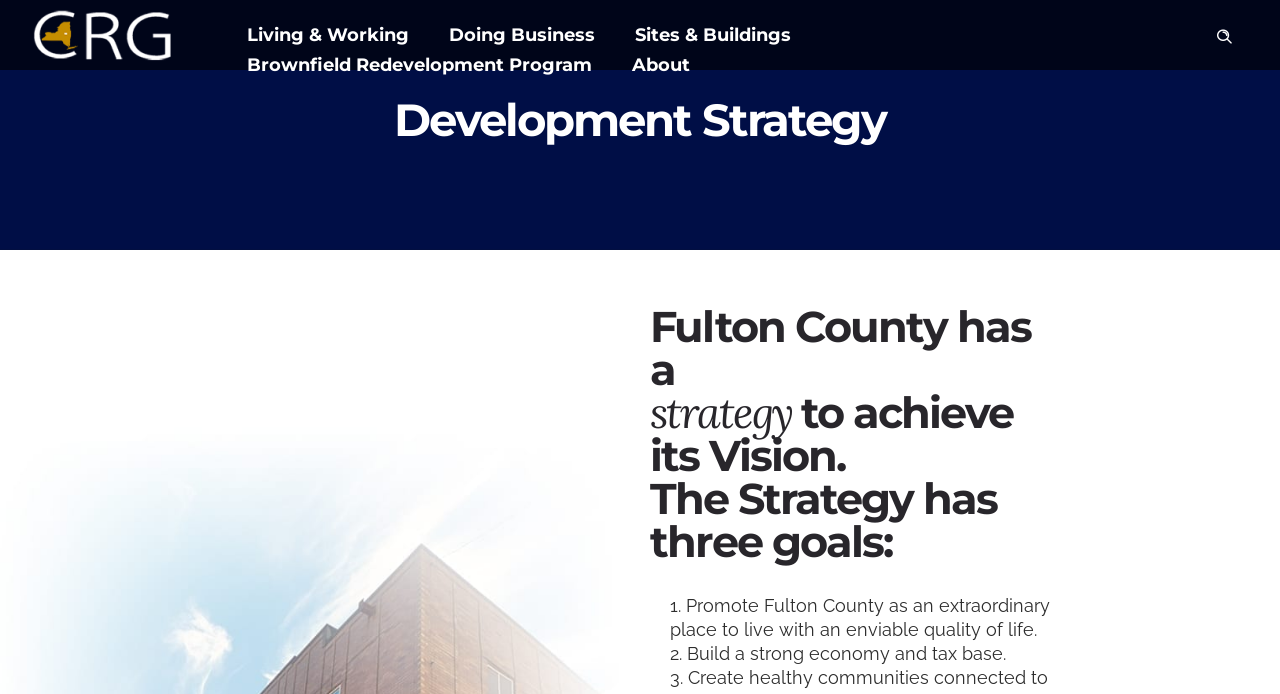From the webpage screenshot, predict the bounding box of the UI element that matches this description: "Brownfield Redevelopment Program".

[0.177, 0.072, 0.478, 0.115]